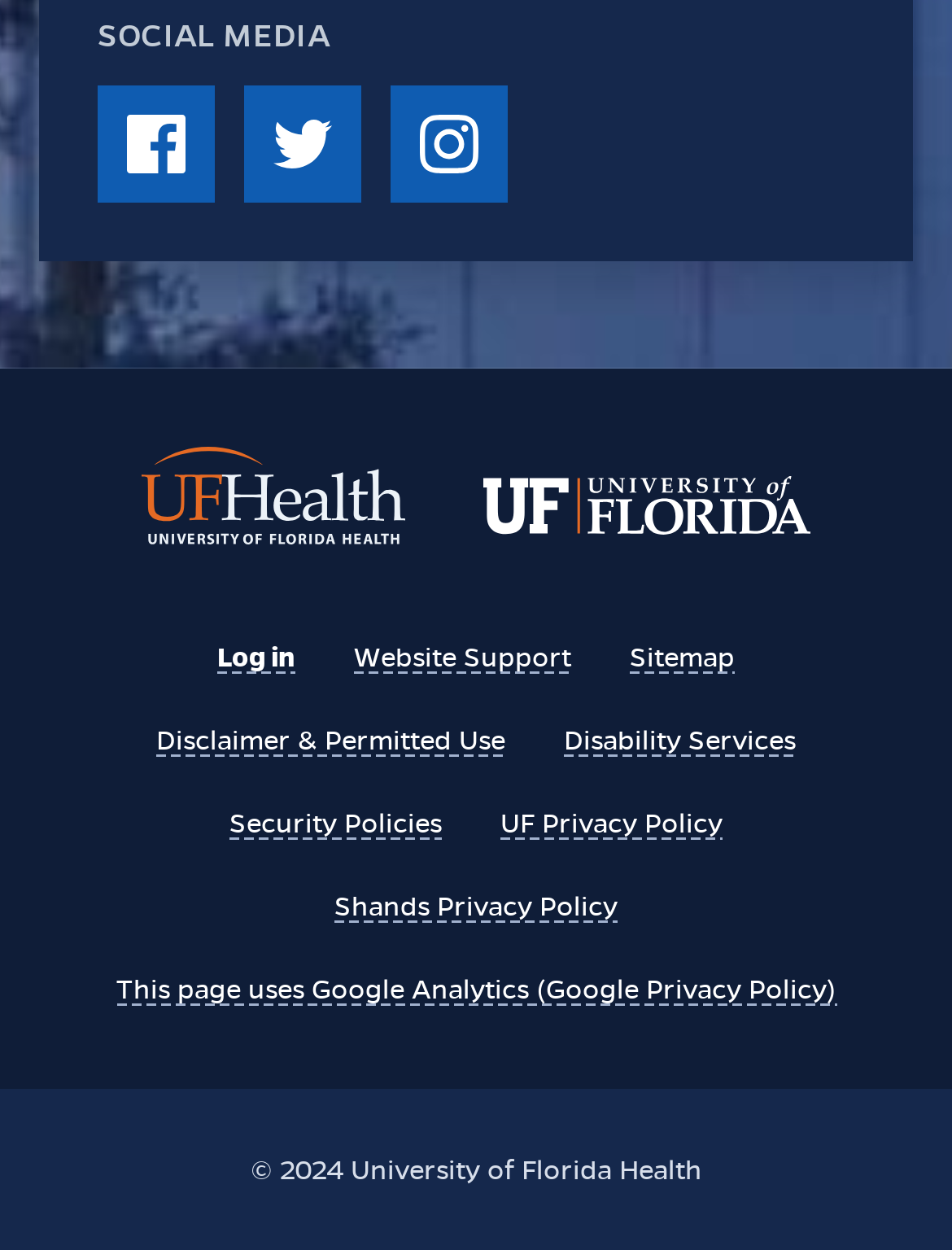How many social media platforms are listed?
Based on the image, answer the question with a single word or brief phrase.

3